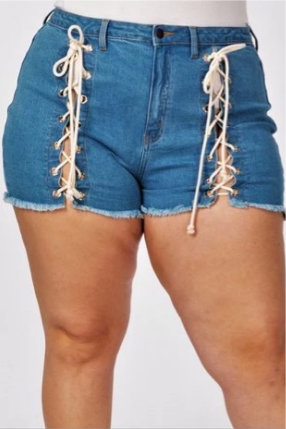What is the purpose of the lace-up feature?
Please provide an in-depth and detailed response to the question.

According to the caption, the lace-up feature, accentuated by cream-colored laces, enhances the shorts' appeal and offers a customizable fit, implying that the primary purpose of the lace-up feature is to provide a customizable fit.